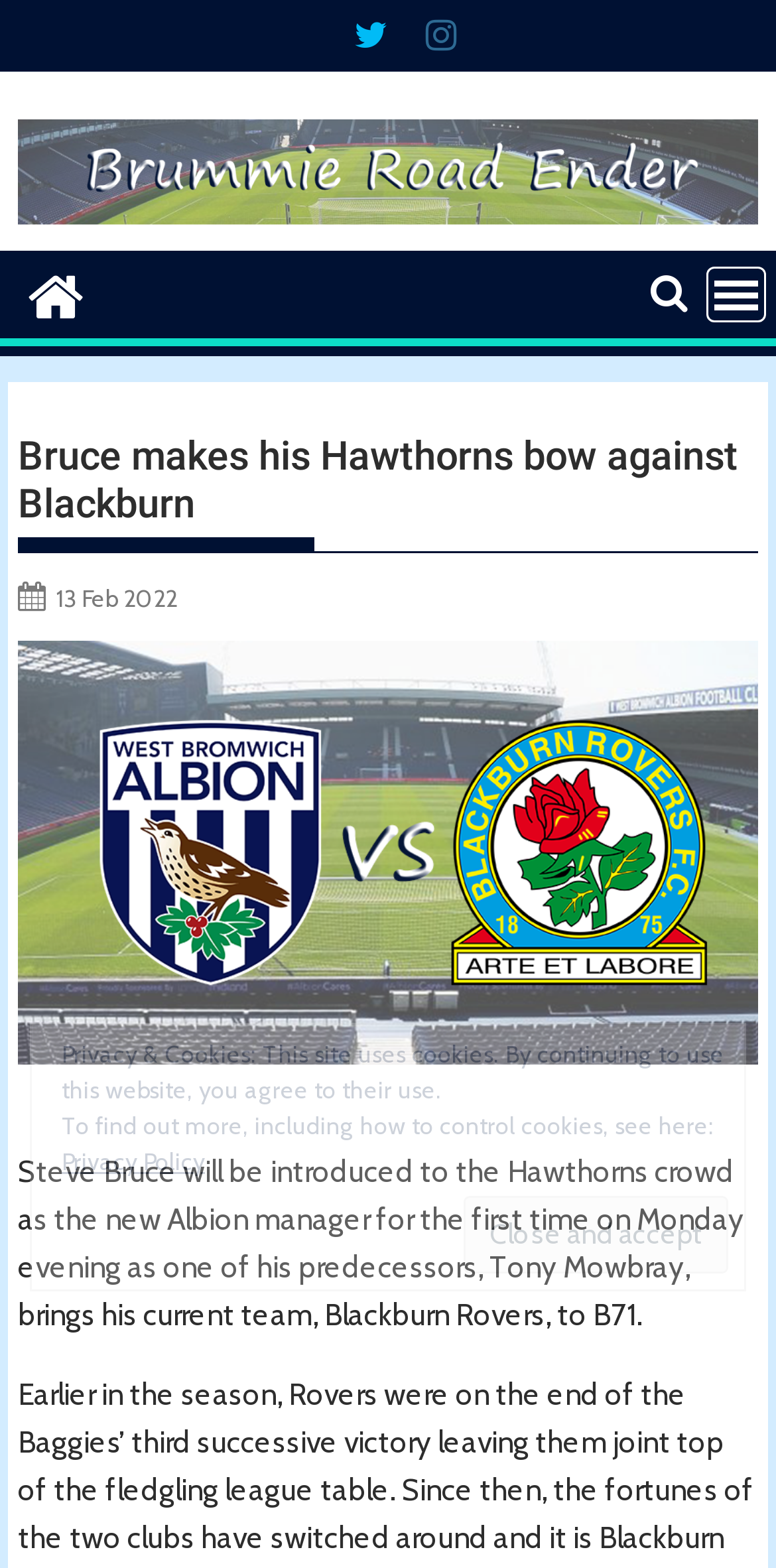Can you give a comprehensive explanation to the question given the content of the image?
What is the name of the team coming to B71?

According to the webpage, Tony Mowbray brings his current team, Blackburn Rovers, to B71.